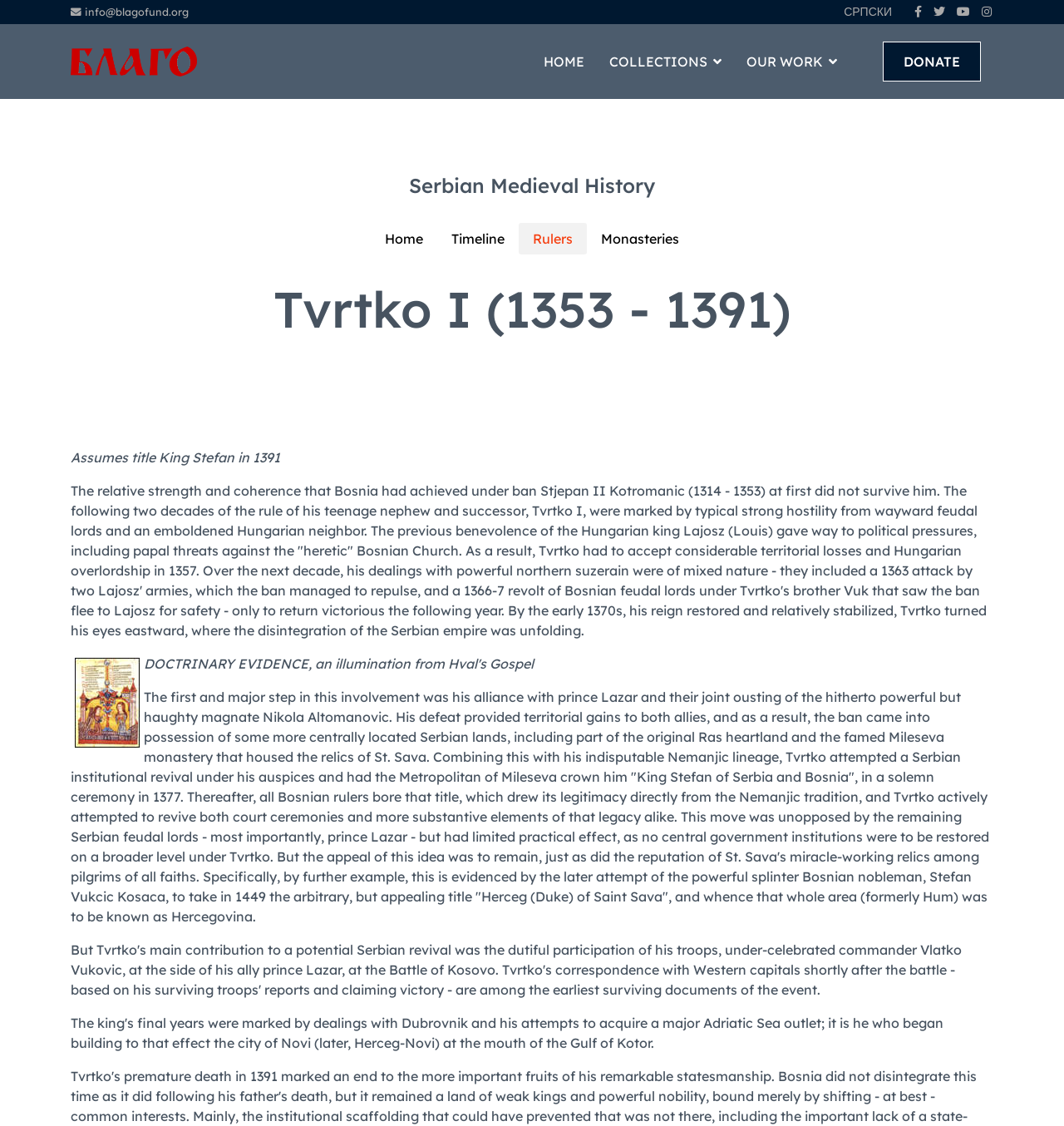Please identify the bounding box coordinates of the element's region that needs to be clicked to fulfill the following instruction: "Search for something". The bounding box coordinates should consist of four float numbers between 0 and 1, i.e., [left, top, right, bottom].

None